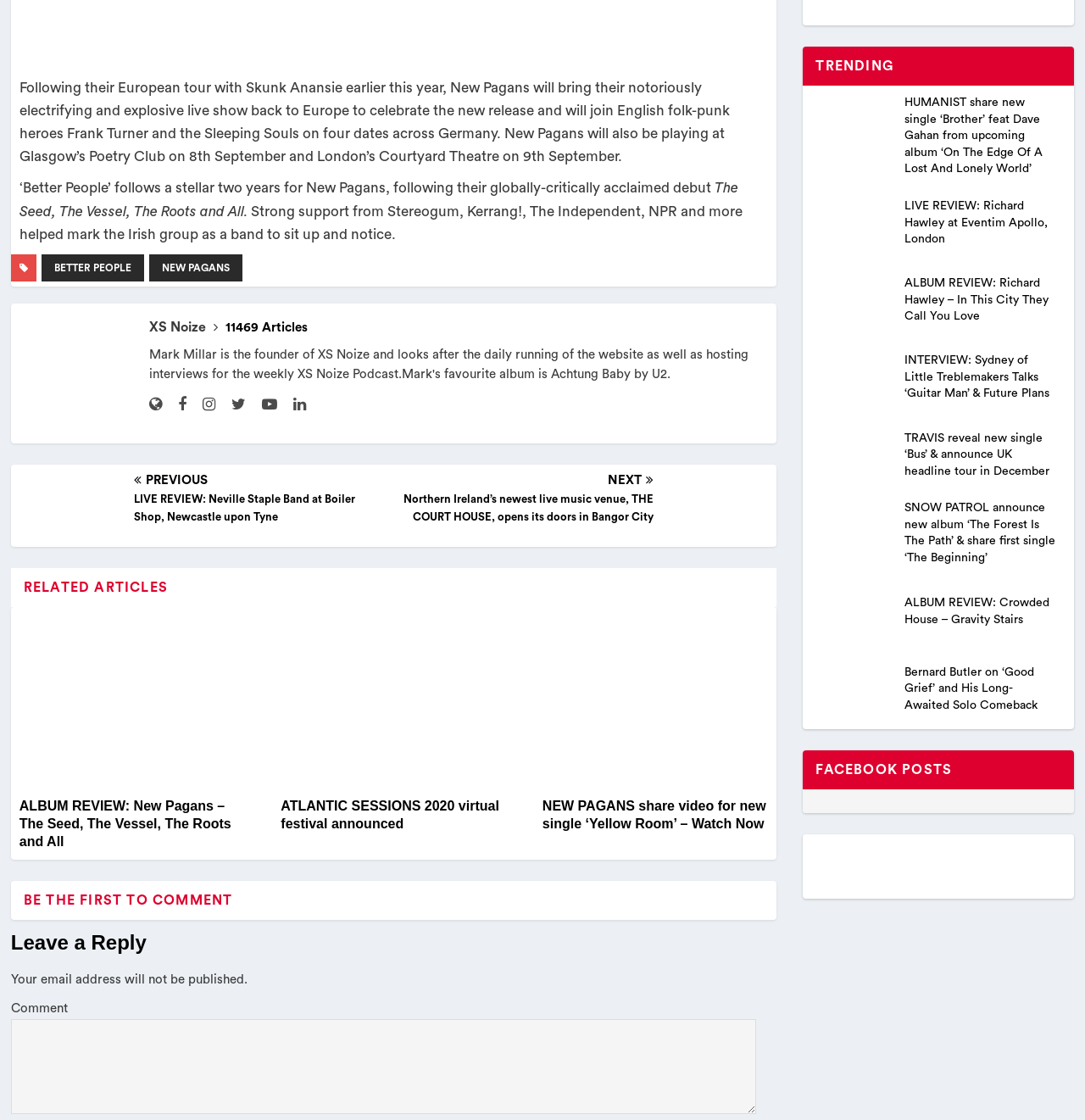Provide a one-word or one-phrase answer to the question:
What is the name of the band mentioned in the article?

New Pagans